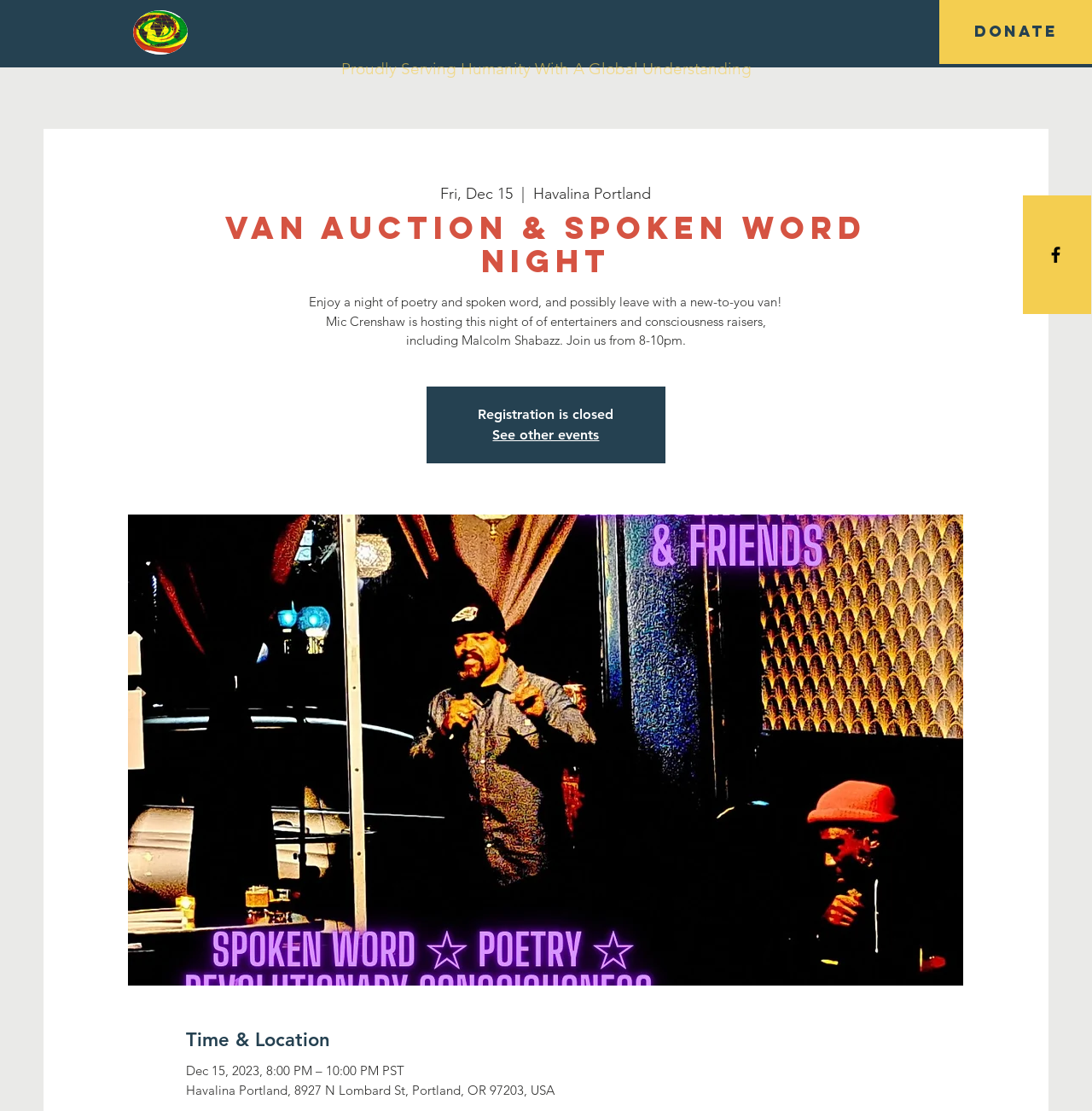What is the location of the event?
Give a detailed and exhaustive answer to the question.

The location of the event is Havalina Portland, as mentioned in the 'Time & Location' section, which provides the full address as 'Havalina Portland, 8927 N Lombard St, Portland, OR 97203, USA'.